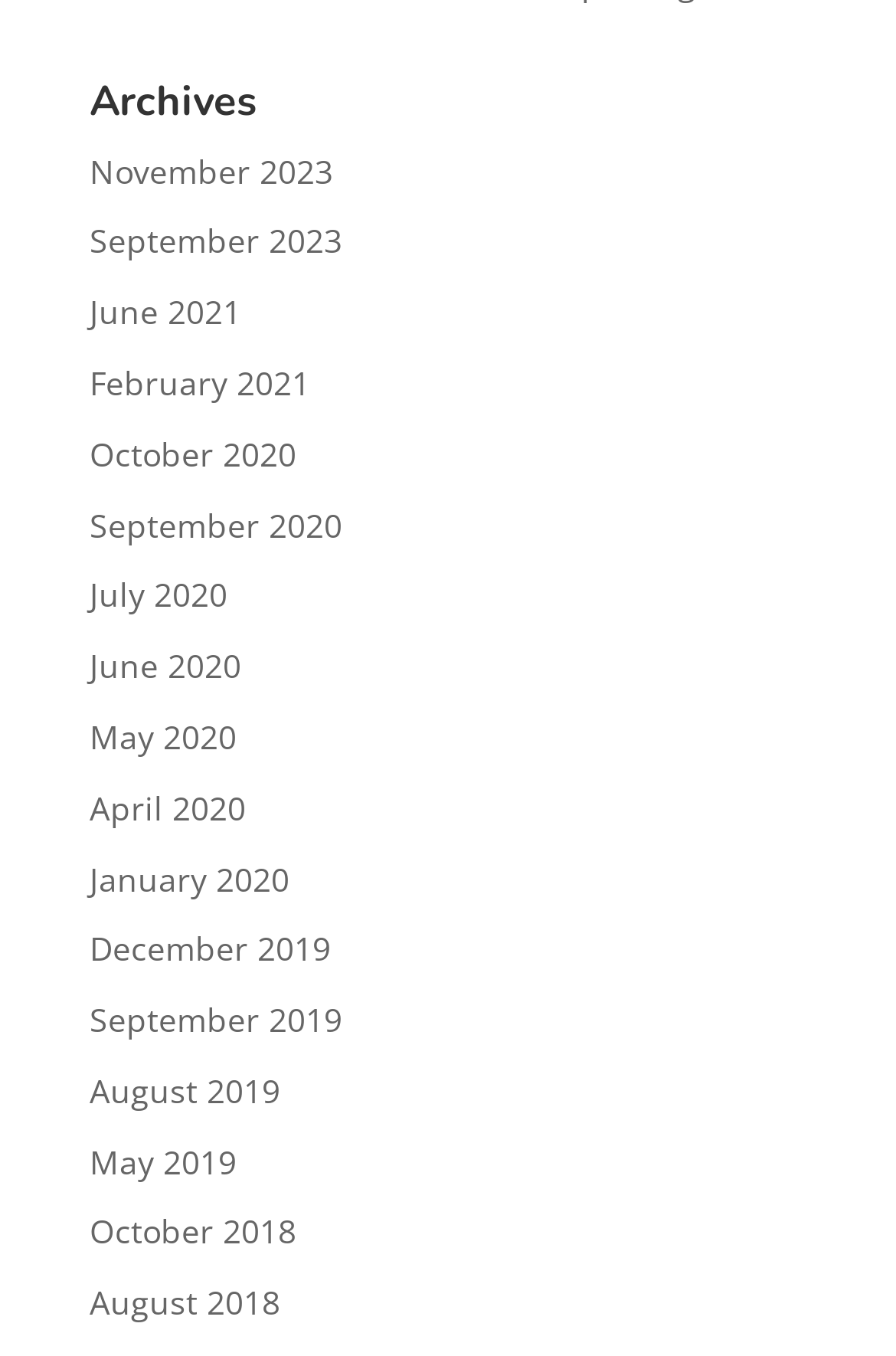Predict the bounding box for the UI component with the following description: "October 2018".

[0.1, 0.892, 0.331, 0.925]